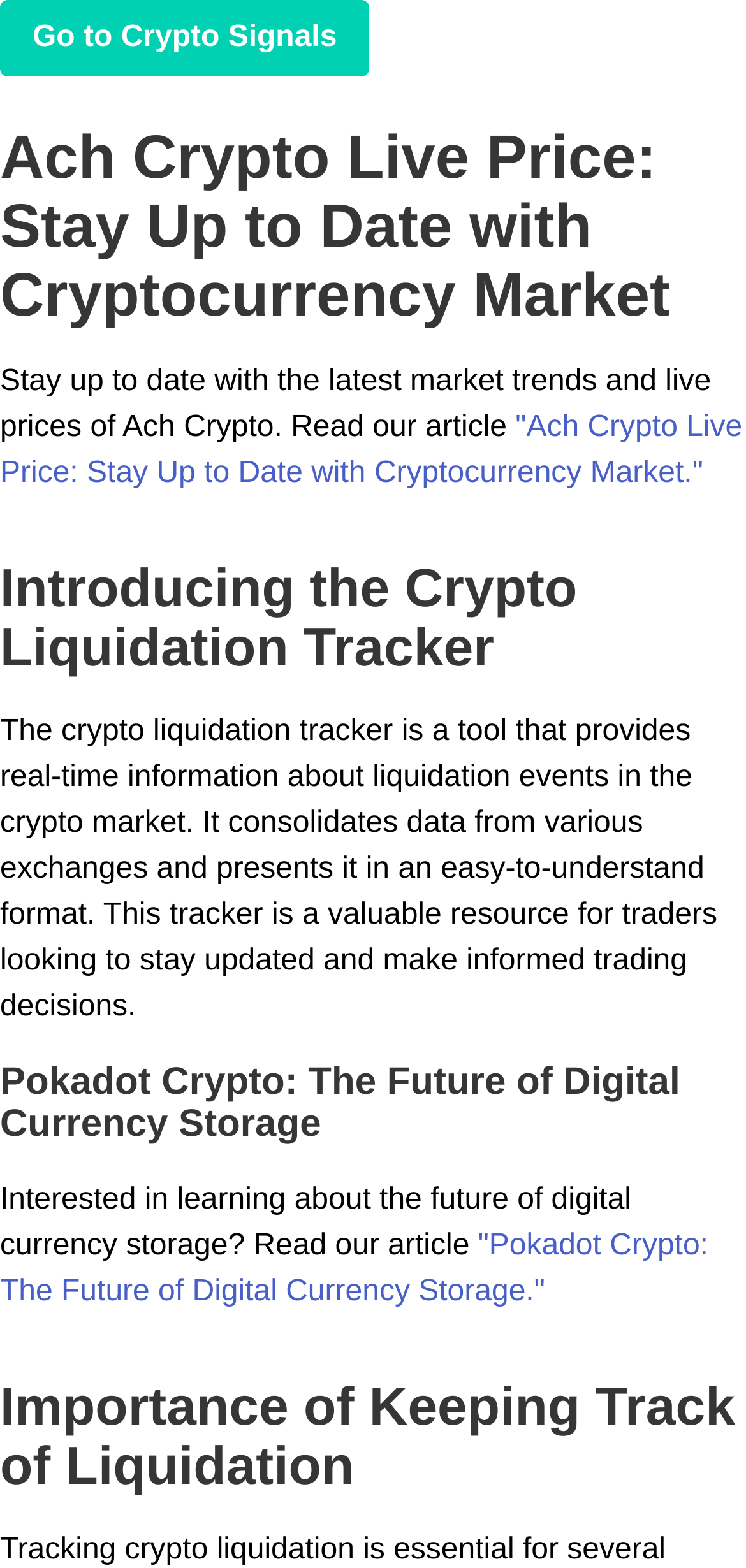What is the purpose of the Crypto Liquidation Tracker? Look at the image and give a one-word or short phrase answer.

Provide real-time information